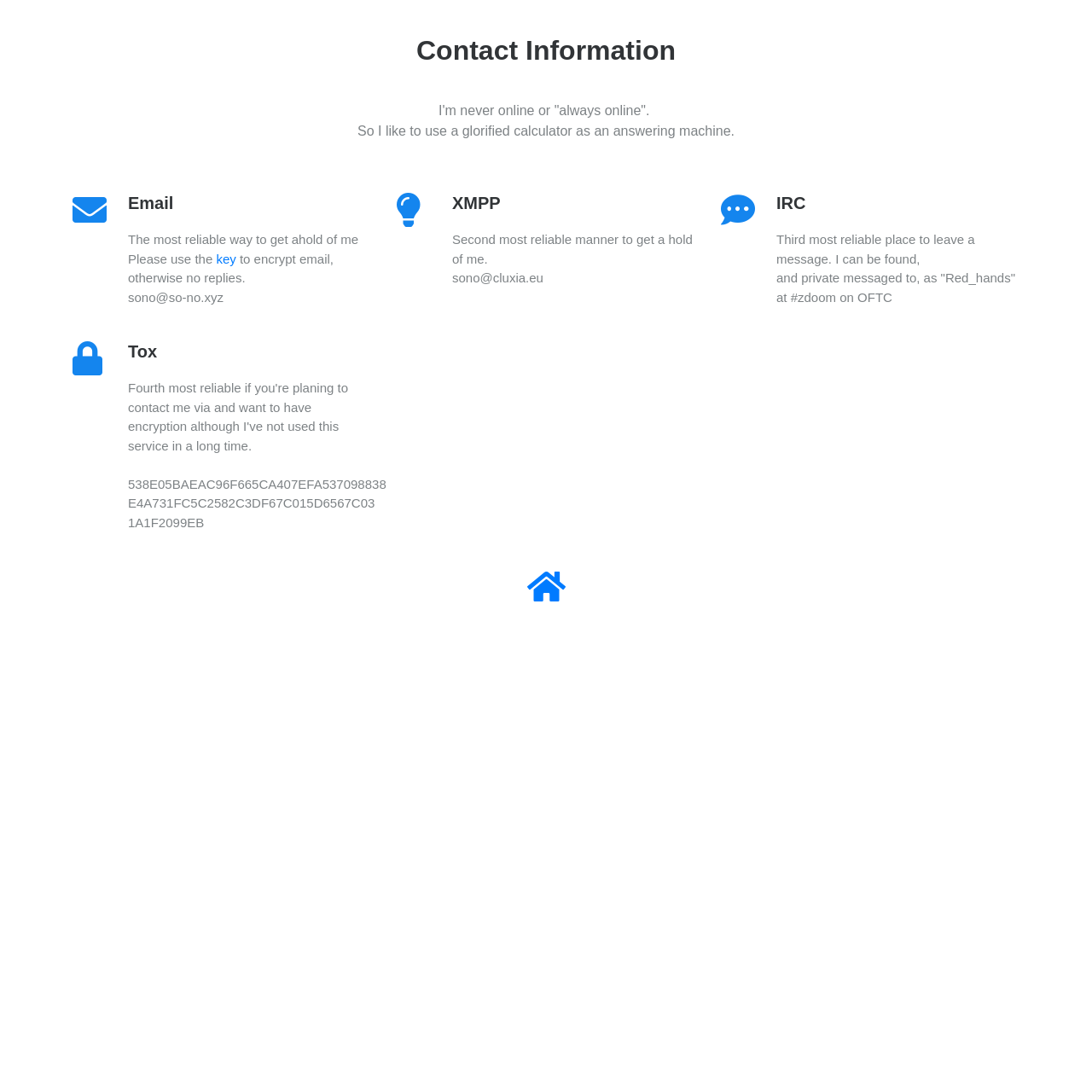Please answer the following question using a single word or phrase: How many contact methods are listed on the webpage?

4